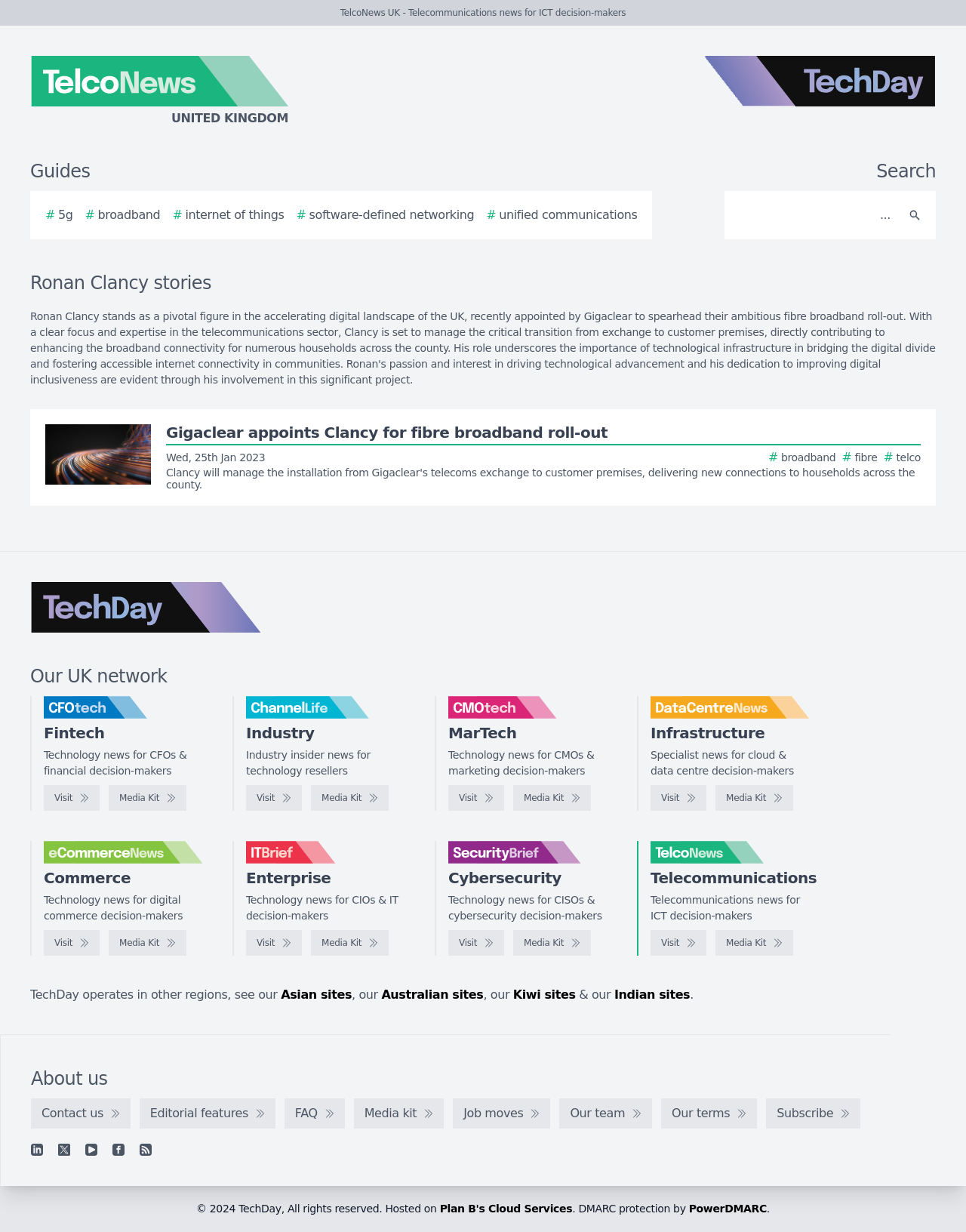What are the other websites related to TelcoNews UK?
Utilize the image to construct a detailed and well-explained answer.

The other websites related to TelcoNews UK can be found at the bottom of the webpage, where there are links to other websites with similar logos and descriptions, such as TechDay, CFOtech, ChannelLife, CMOtech, DataCentreNews, eCommerceNews, IT Brief, and SecurityBrief.